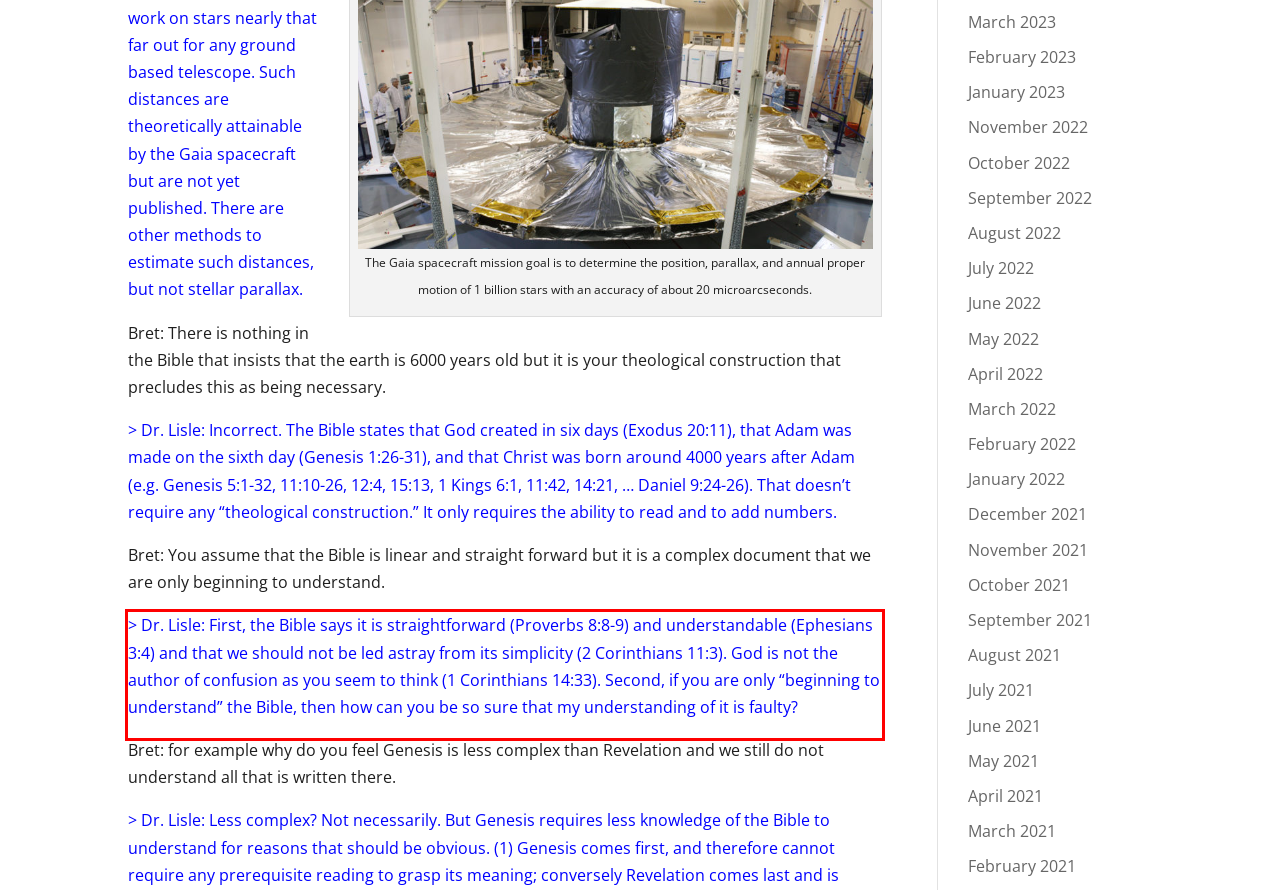Please identify the text within the red rectangular bounding box in the provided webpage screenshot.

> Dr. Lisle: First, the Bible says it is straightforward (Proverbs 8:8-9) and understandable (Ephesians 3:4) and that we should not be led astray from its simplicity (2 Corinthians 11:3). God is not the author of confusion as you seem to think (1 Corinthians 14:33). Second, if you are only “beginning to understand” the Bible, then how can you be so sure that my understanding of it is faulty?